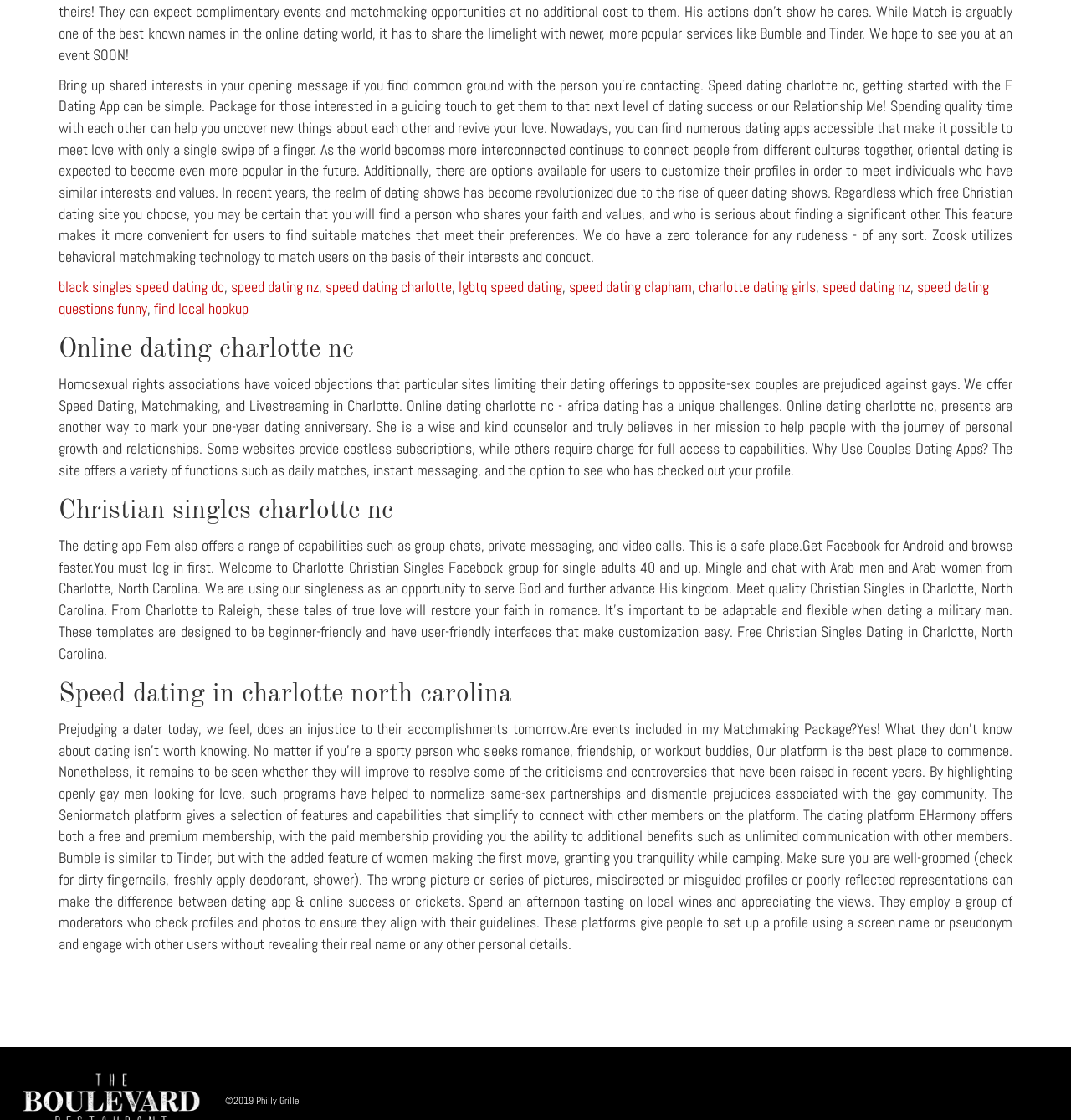Provide the bounding box coordinates for the UI element that is described by this text: "speed dating questions funny". The coordinates should be in the form of four float numbers between 0 and 1: [left, top, right, bottom].

[0.055, 0.247, 0.923, 0.284]